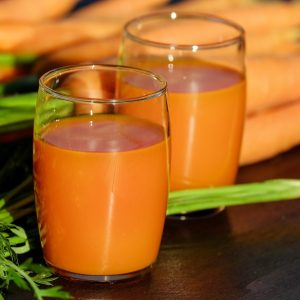What is one of the benefits of consuming carrot juice?
Answer the question with a single word or phrase by looking at the picture.

Improved vision